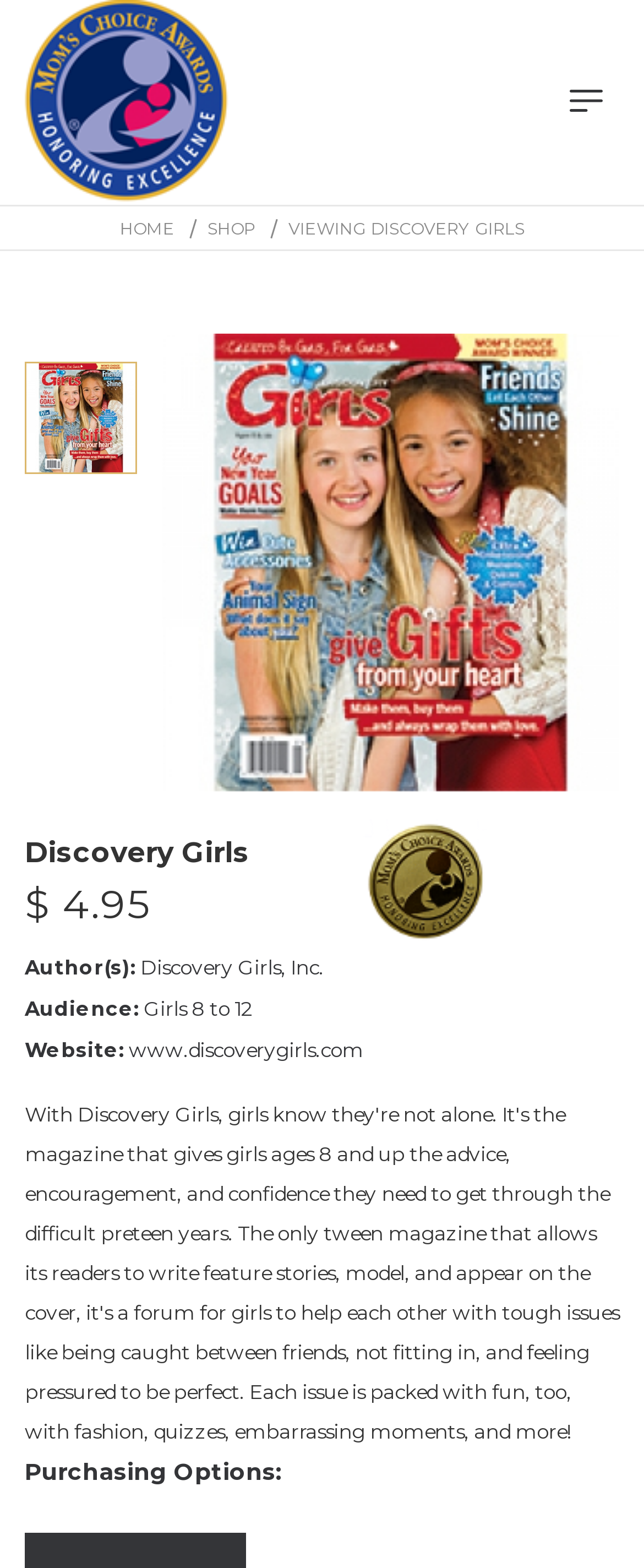Based on the image, please elaborate on the answer to the following question:
What is the price of the magazine?

I found the answer by looking at the static text '$ 4.95' which is located near the heading 'Discovery Girls' and the image 'MCA Gold Award', suggesting that it is the price of the magazine.